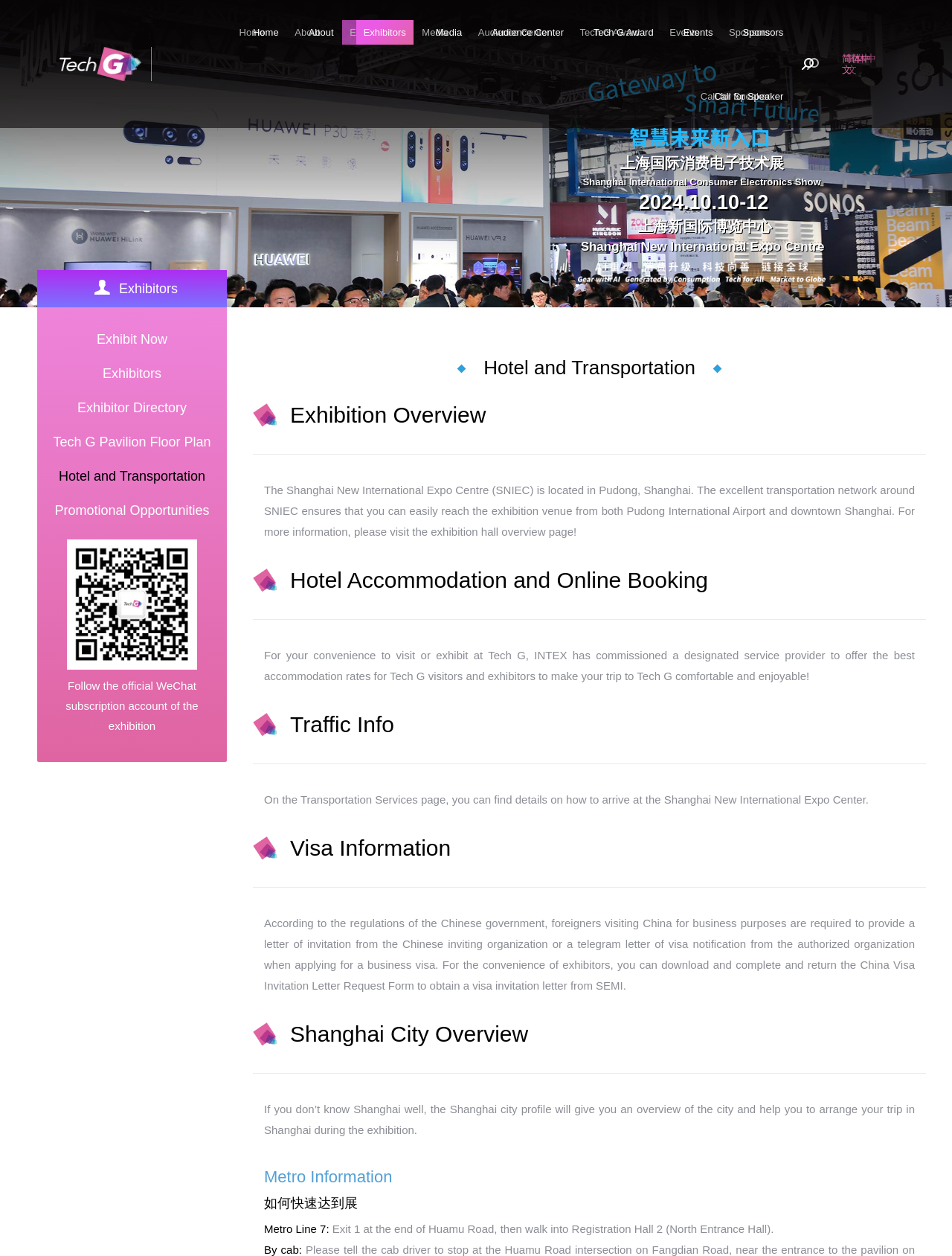What is the nearest metro line to the exhibition venue?
Please respond to the question thoroughly and include all relevant details.

The 'Metro Information' section provides instructions on how to reach the exhibition venue by metro, stating that 'Metro Line 7: Exit 1 at the end of Huamu Road, then walk into Registration Hall 2 (North Entrance Hall).'